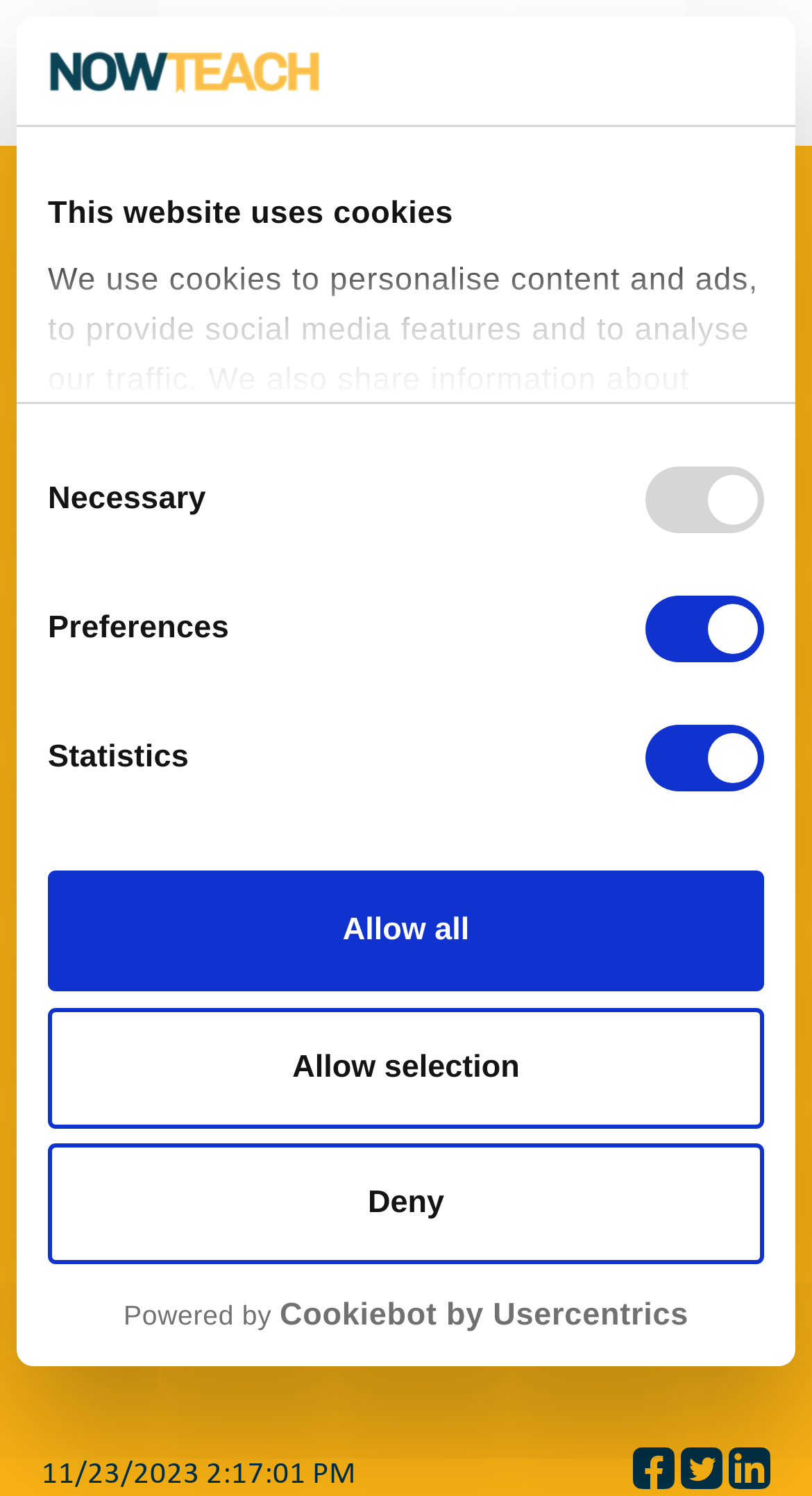What is the estimated reading time of the article?
Based on the image, provide a one-word or brief-phrase response.

4 mins